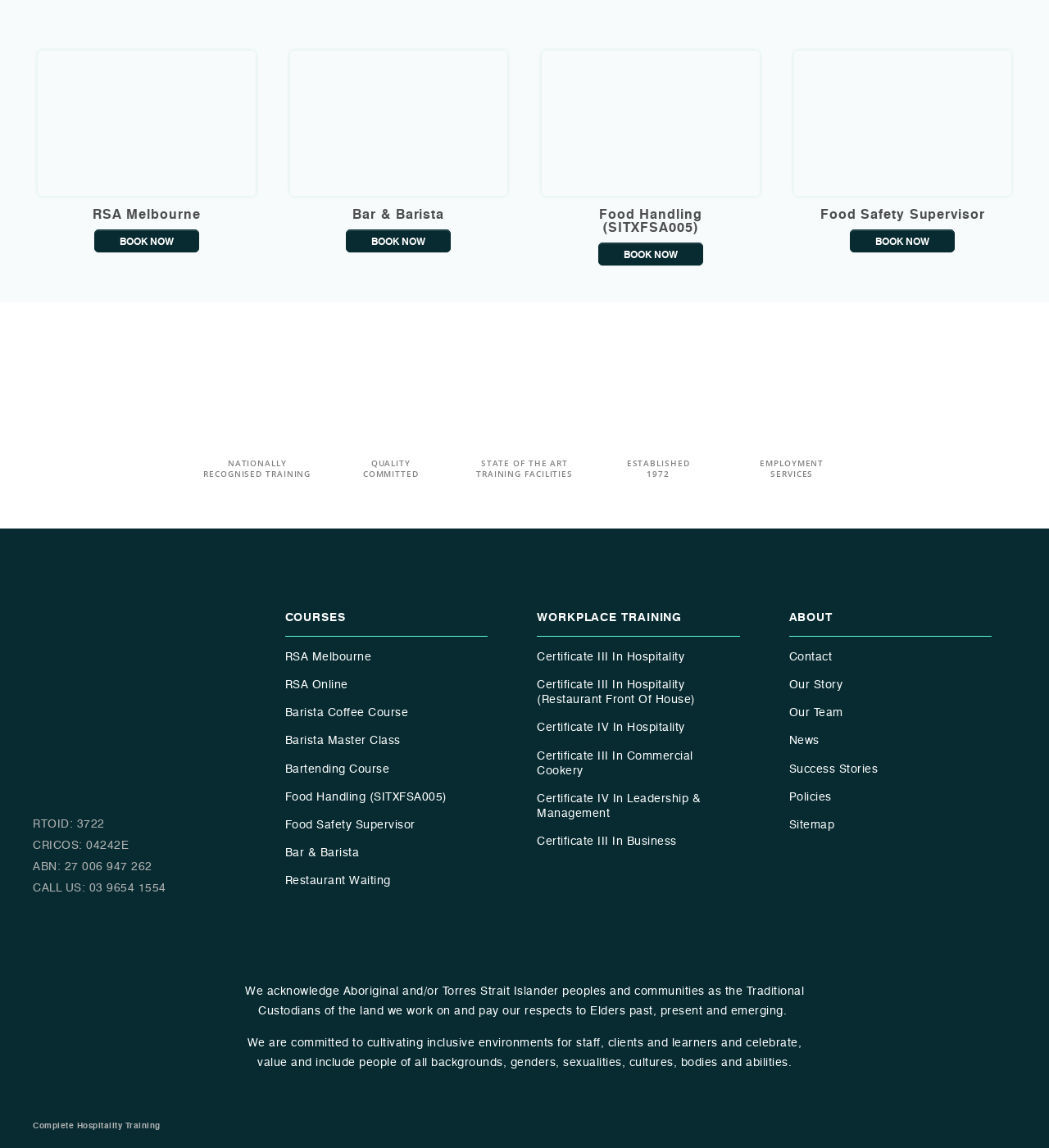Can you show the bounding box coordinates of the region to click on to complete the task described in the instruction: "View 'Articles récents'"?

None